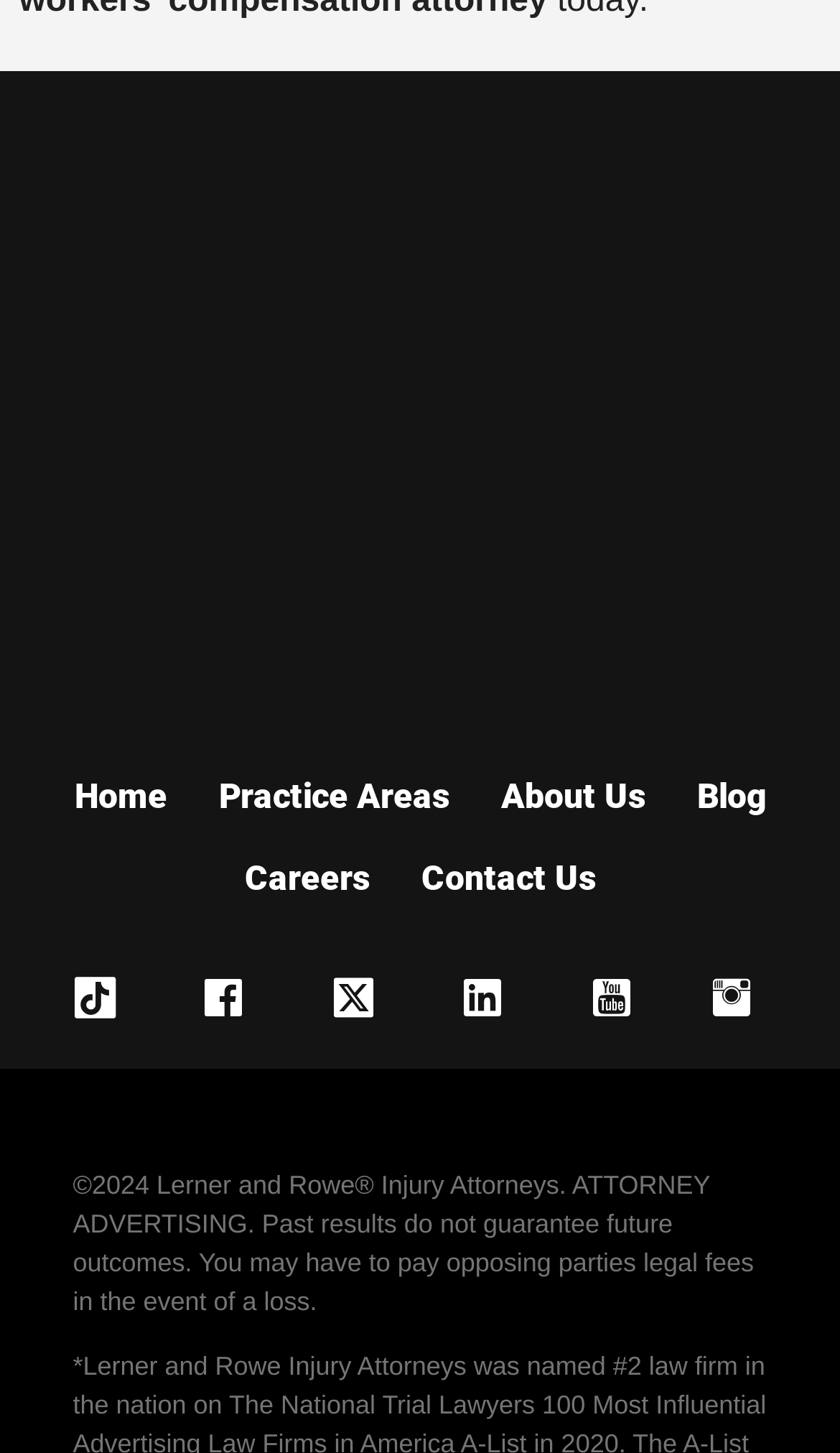Specify the bounding box coordinates of the element's area that should be clicked to execute the given instruction: "follow on TikTok". The coordinates should be four float numbers between 0 and 1, i.e., [left, top, right, bottom].

[0.049, 0.668, 0.192, 0.707]